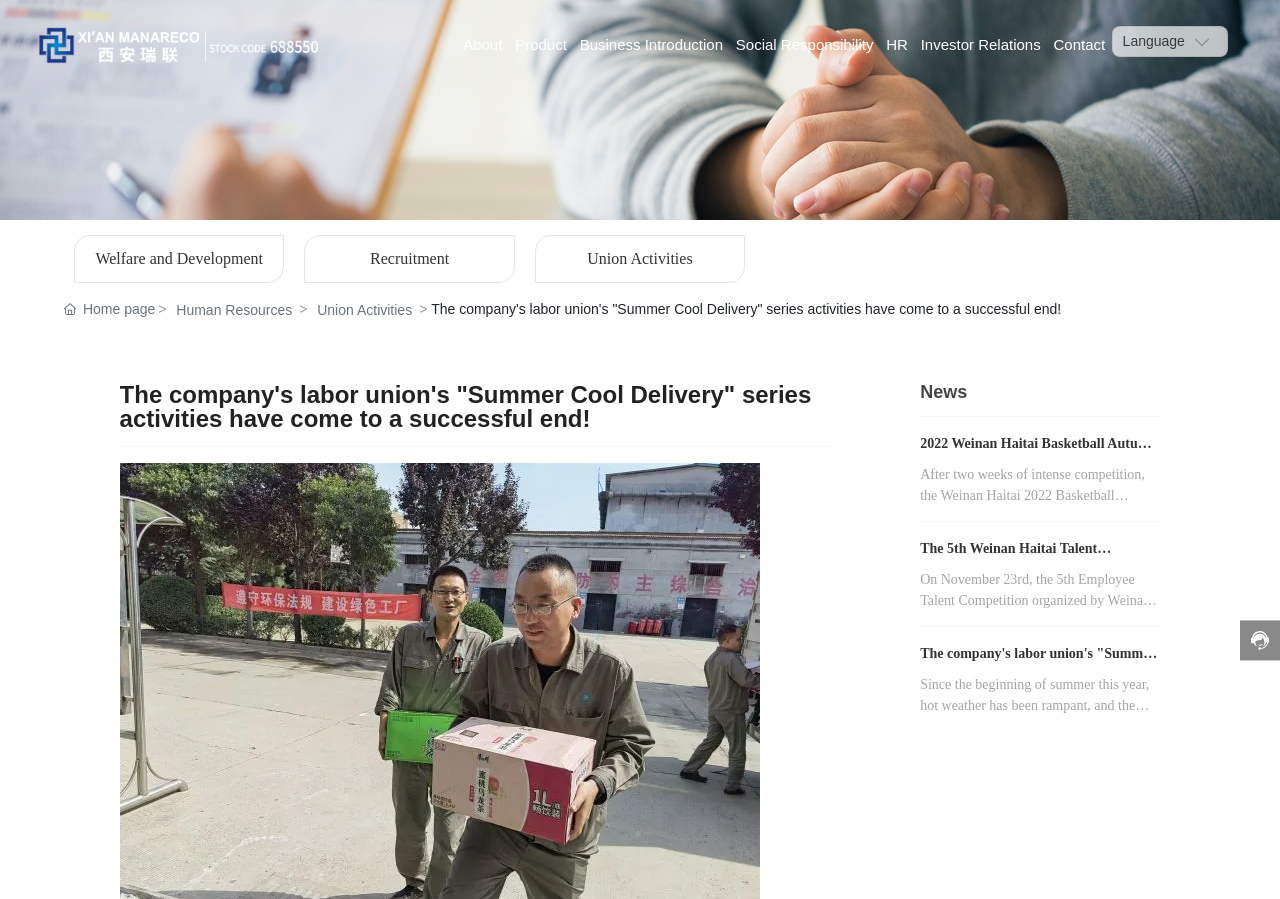Determine the bounding box coordinates of the section to be clicked to follow the instruction: "Switch language". The coordinates should be given as four float numbers between 0 and 1, formatted as [left, top, right, bottom].

[0.877, 0.036, 0.926, 0.054]